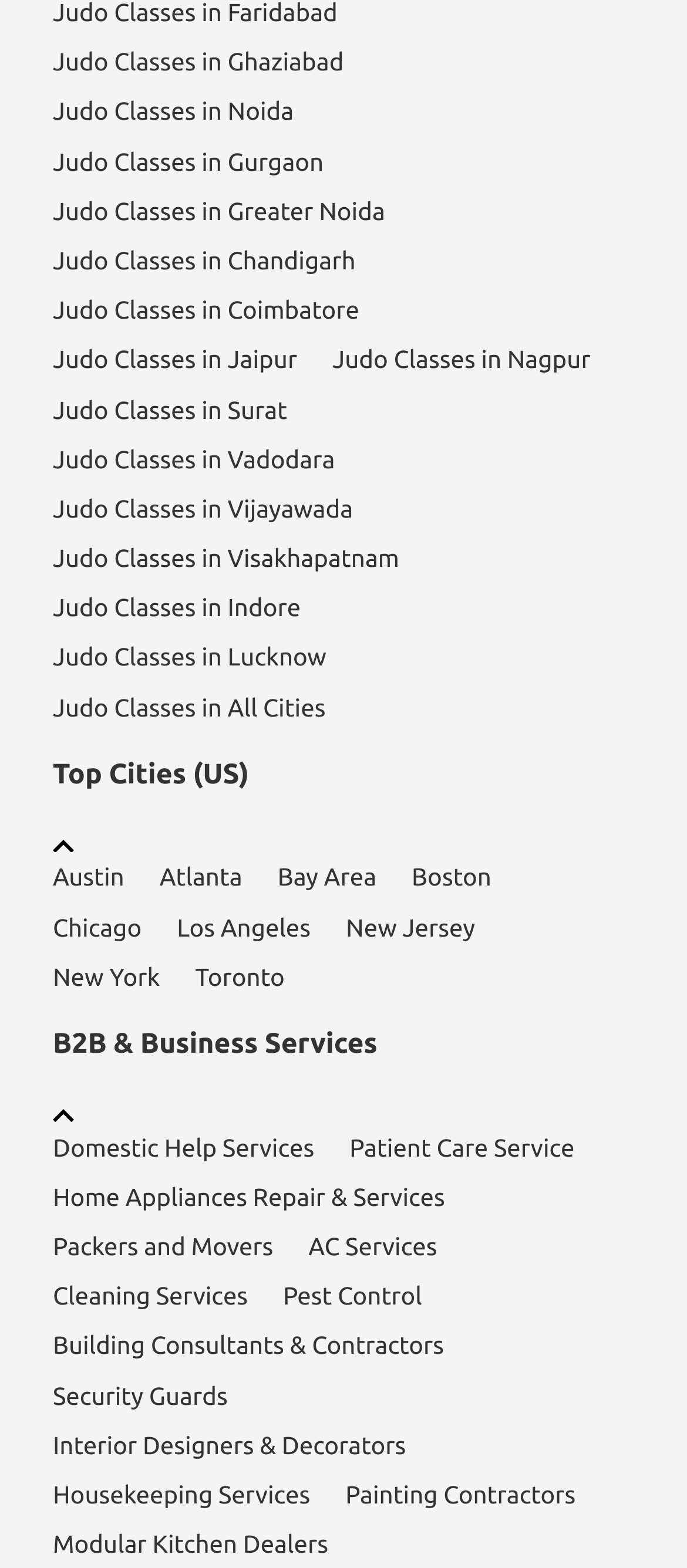Determine the bounding box coordinates of the clickable element to achieve the following action: 'read about the Saint of the Day'. Provide the coordinates as four float values between 0 and 1, formatted as [left, top, right, bottom].

None